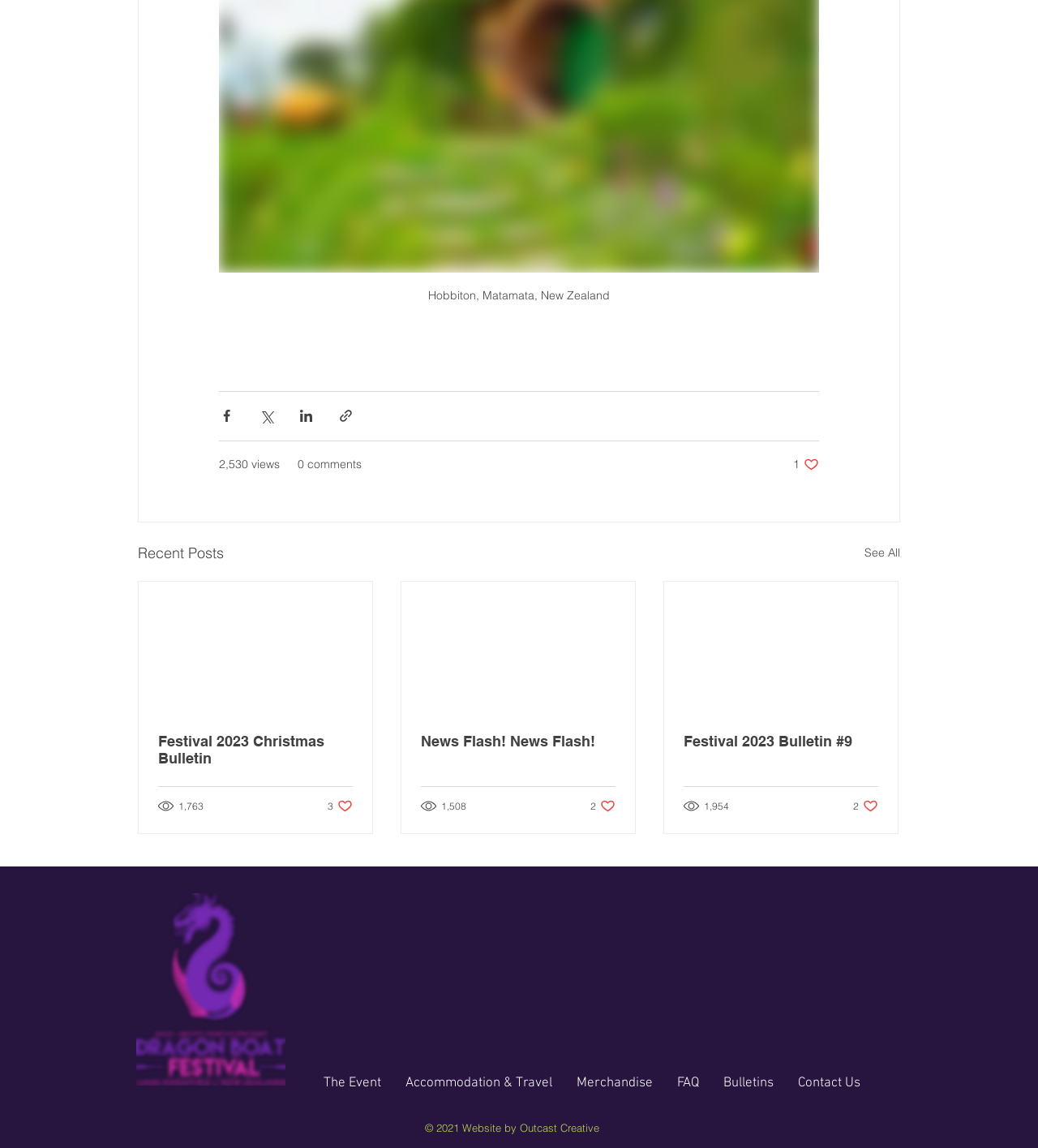Identify the bounding box coordinates for the UI element described as follows: 2,530 views. Use the format (top-left x, top-left y, bottom-right x, bottom-right y) and ensure all values are floating point numbers between 0 and 1.

[0.211, 0.397, 0.27, 0.412]